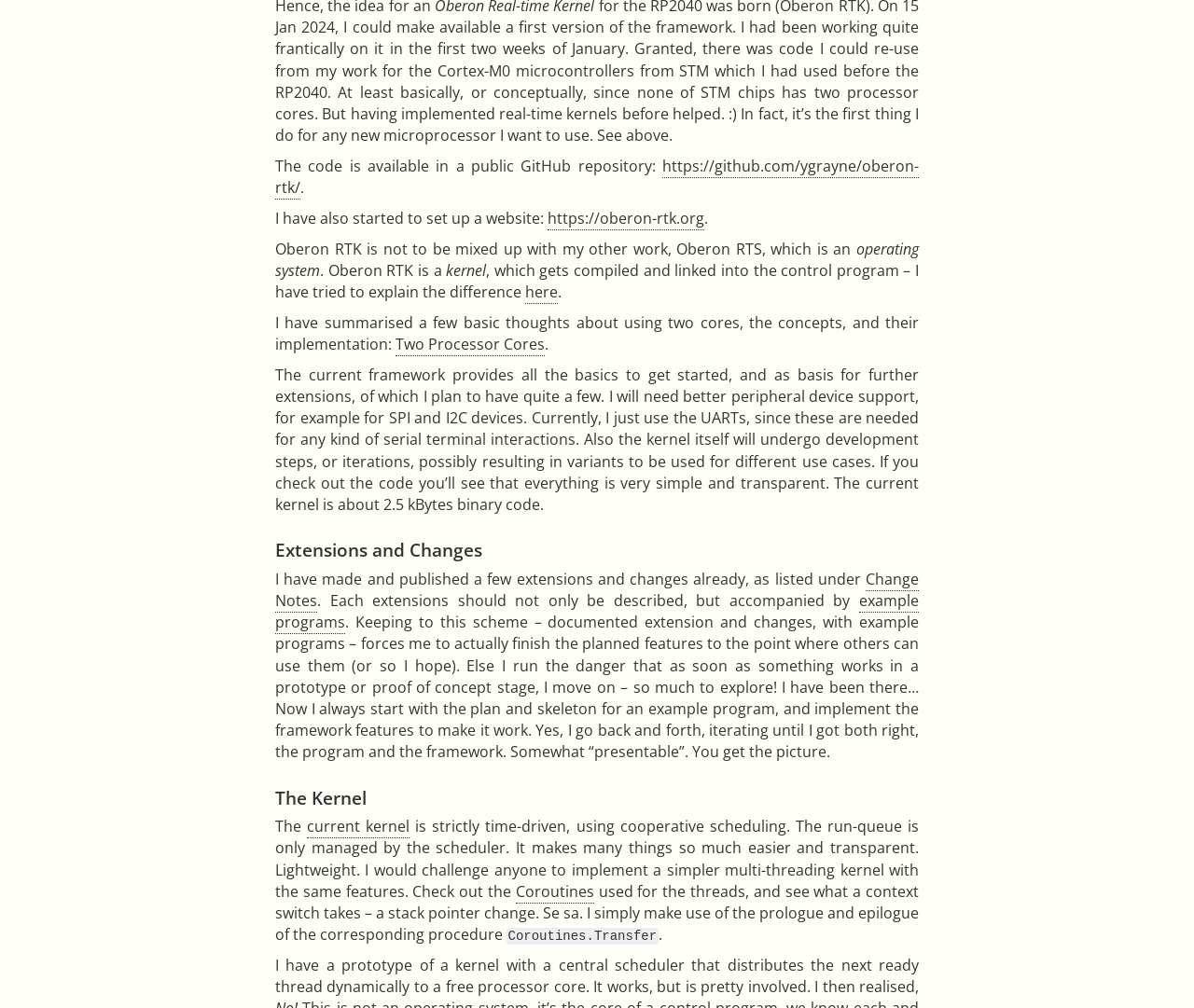Using the provided description Coroutines, find the bounding box coordinates for the UI element. Provide the coordinates in (top-left x, top-left y, bottom-right x, bottom-right y) format, ensuring all values are between 0 and 1.

[0.432, 0.874, 0.498, 0.896]